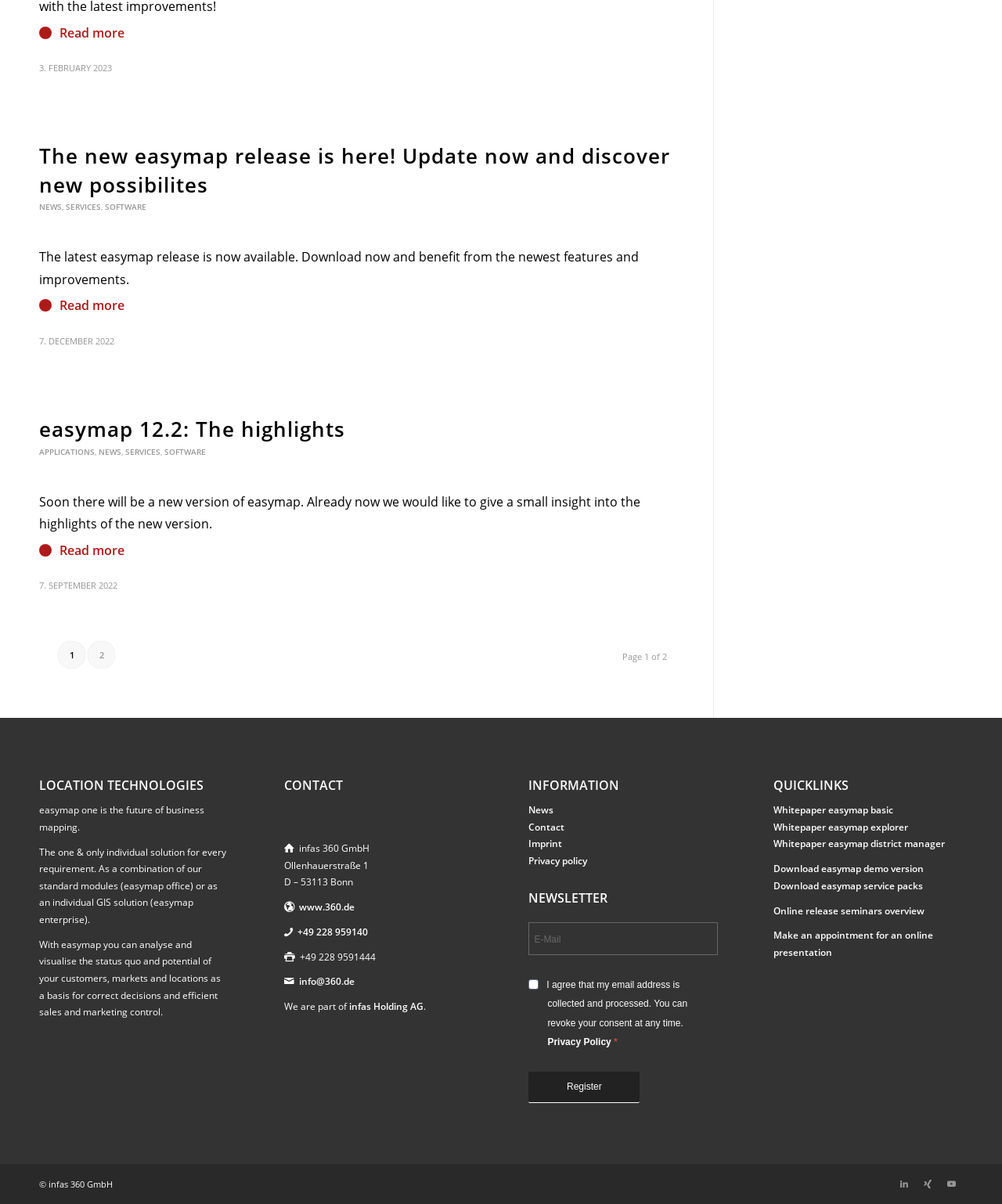Locate the bounding box of the UI element with the following description: "Read more".

[0.039, 0.24, 0.124, 0.268]